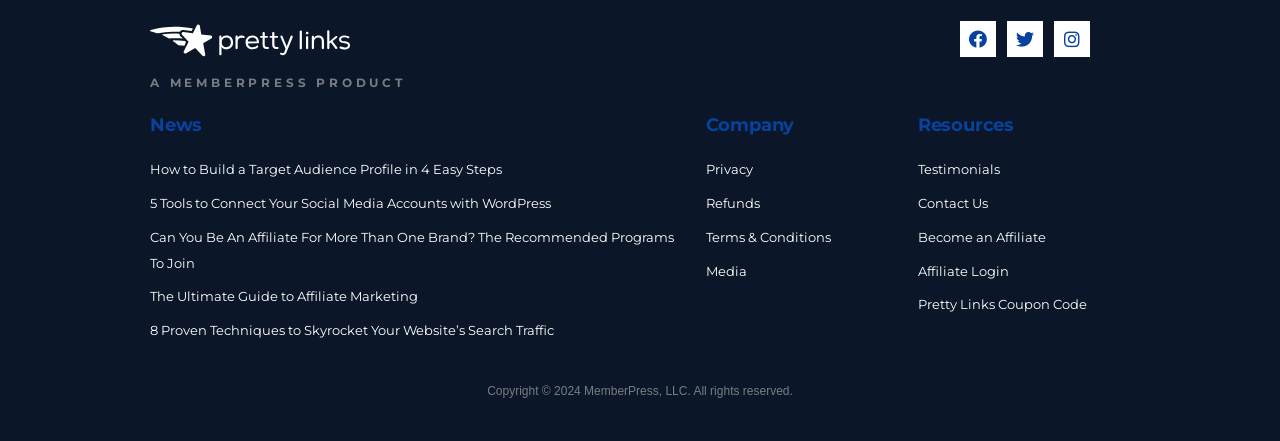Answer the question below using just one word or a short phrase: 
What is the topic of the first news article?

Target Audience Profile